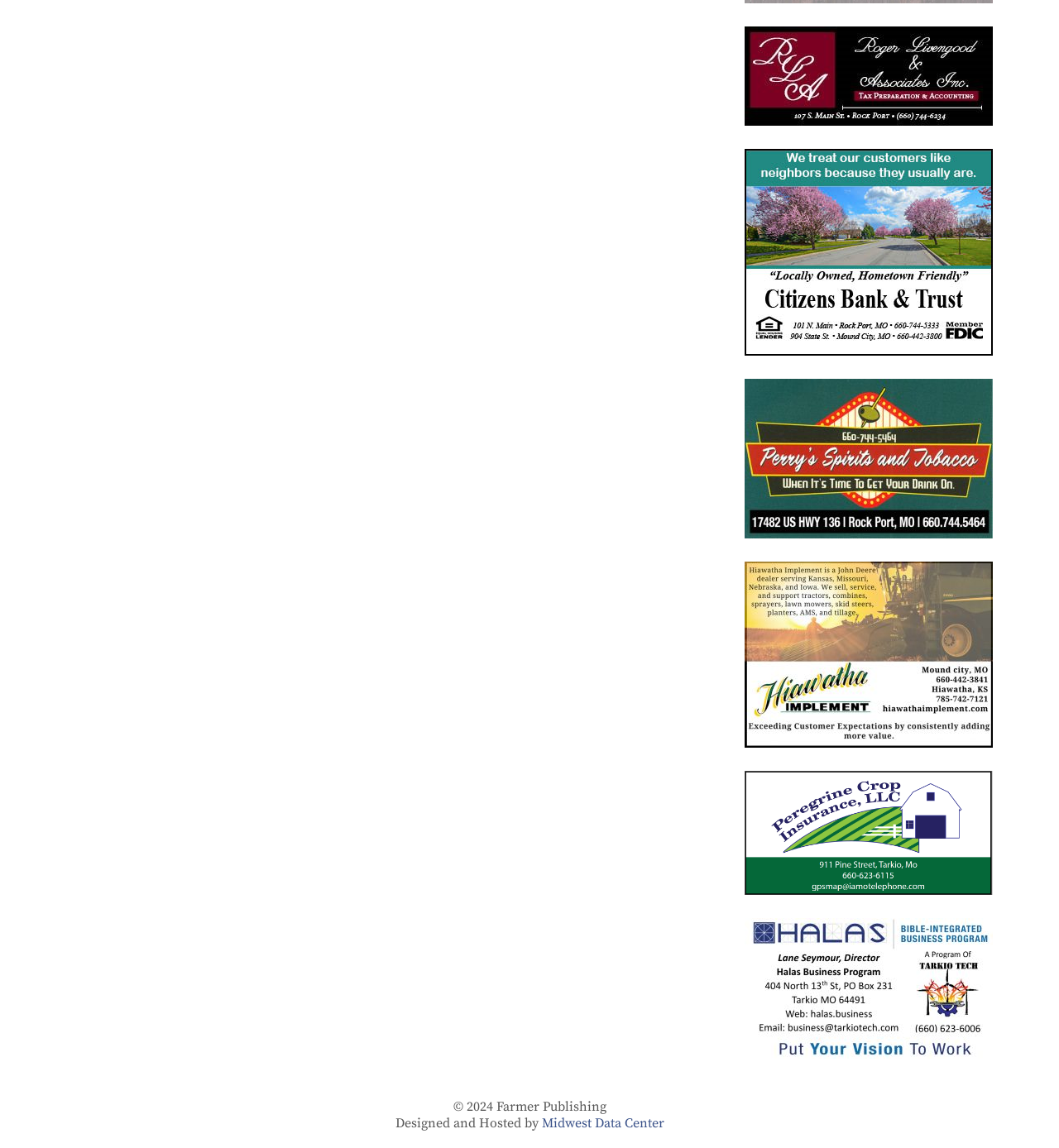Could you please study the image and provide a detailed answer to the question:
What is the name of the publisher?

I found the name of the publisher by looking at the footer section, where it says 'Farmer Publishing'.